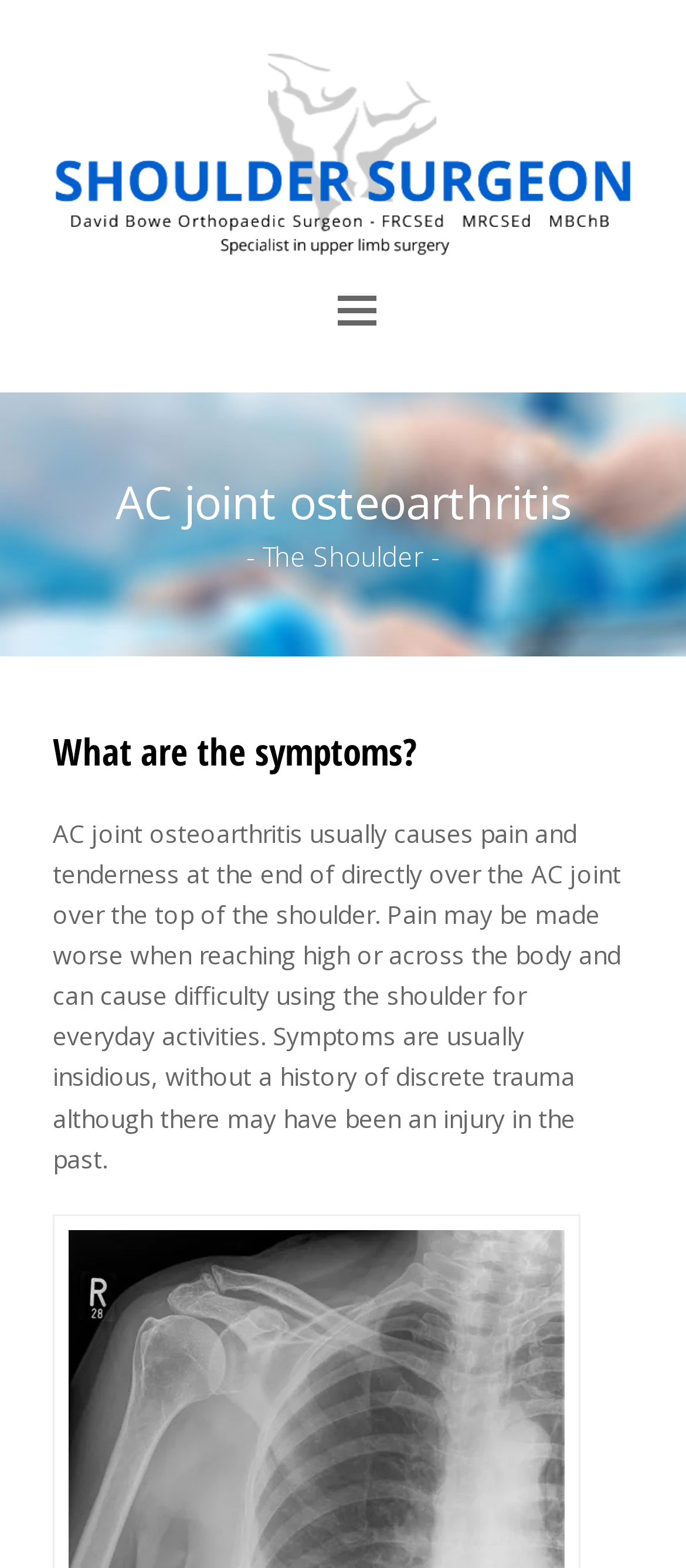Using the information in the image, could you please answer the following question in detail:
What is the typical progression of symptoms?

According to the text on the page, symptoms of AC joint osteoarthritis are usually insidious, meaning they develop gradually over time without a sudden or dramatic onset. This suggests that the symptoms may worsen slowly and may not be immediately apparent.